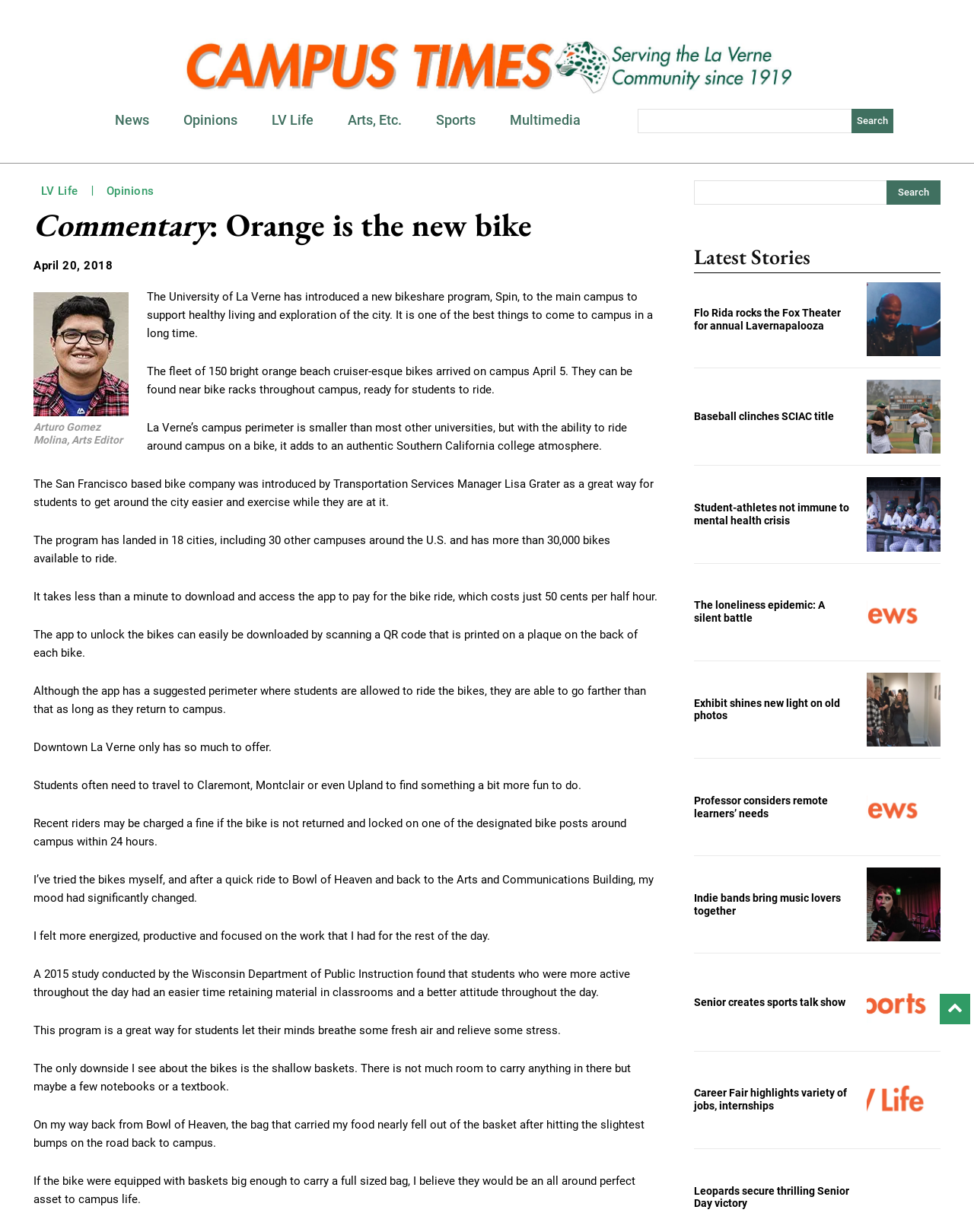Analyze the image and deliver a detailed answer to the question: How many cities has the bike program landed in?

The article states that the program has landed in 18 cities, including 30 other campuses around the U.S. and has more than 30,000 bikes available to ride.